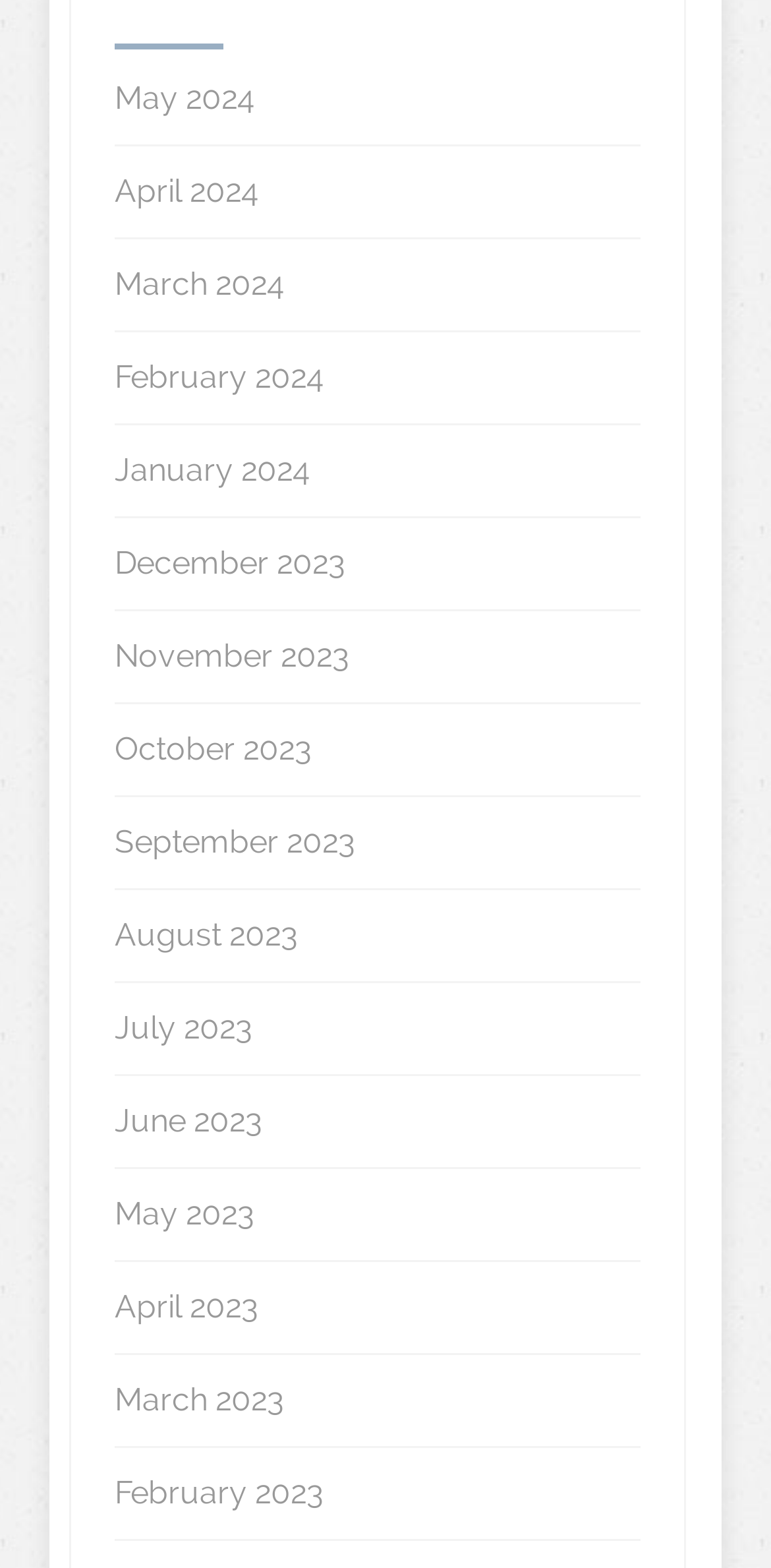Could you determine the bounding box coordinates of the clickable element to complete the instruction: "check February 2024"? Provide the coordinates as four float numbers between 0 and 1, i.e., [left, top, right, bottom].

[0.149, 0.212, 0.421, 0.27]